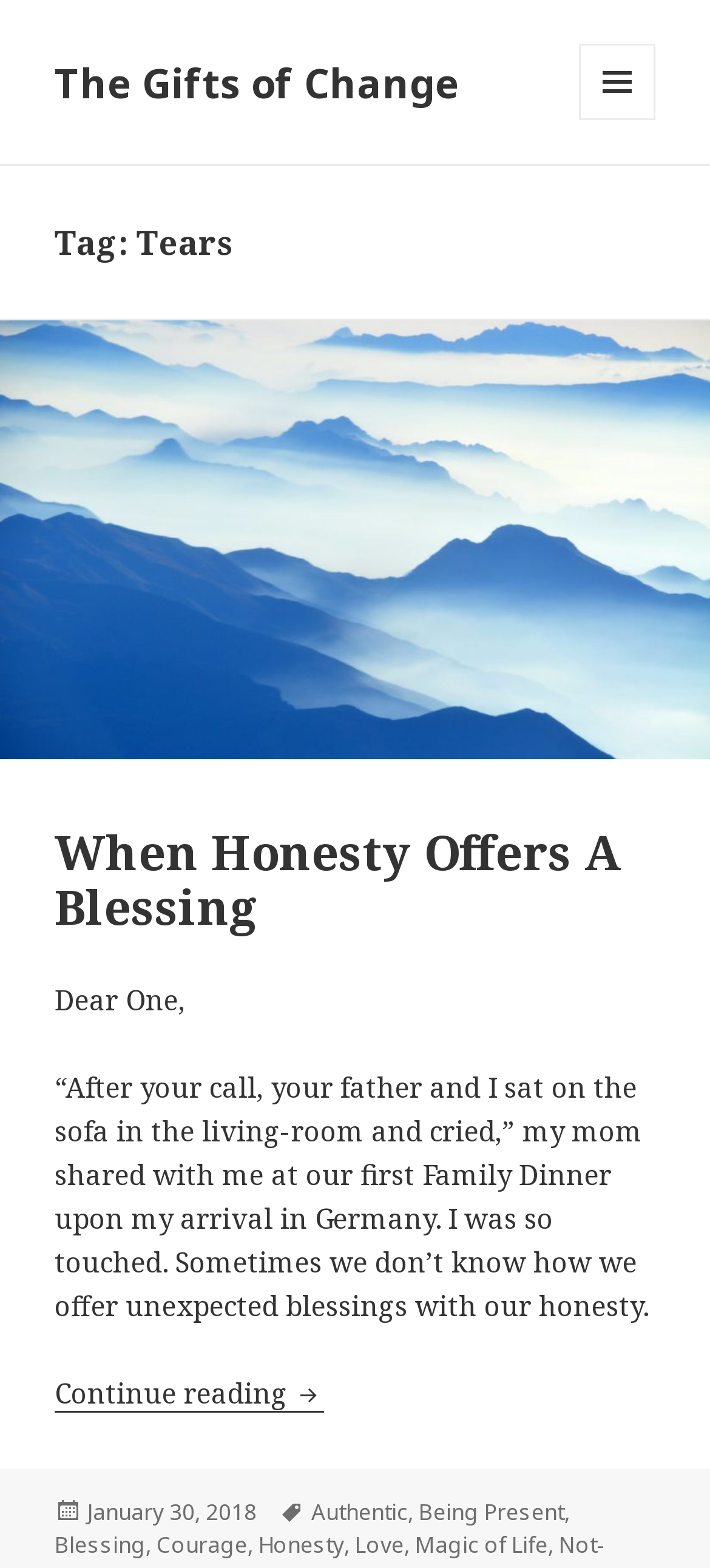Highlight the bounding box coordinates of the region I should click on to meet the following instruction: "View the tags of the article".

[0.436, 0.953, 0.51, 0.973]